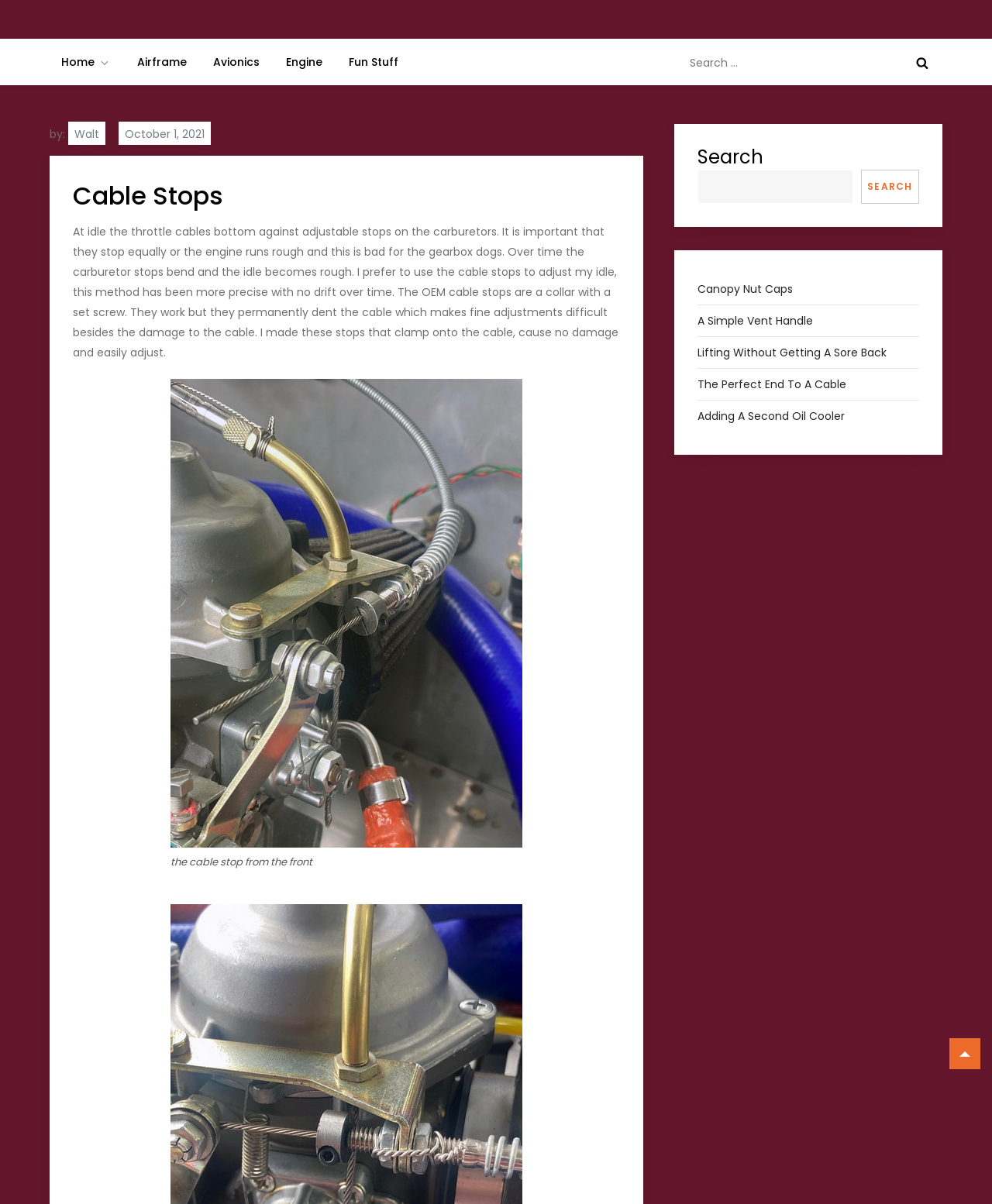Provide a thorough summary of the webpage.

This webpage is about Cable Stops, a component related to RV-12 aircraft, and is part of a personal documentation site. At the top, there is a header section with a link to "Seagull" and a brief description of the site as "A Personal RV-12 Reference / Documentation site". Below this, there is a navigation menu with links to "Home", "Airframe", "Avionics", "Engine", and "Fun Stuff".

On the right side of the navigation menu, there is a search bar with a button and a placeholder text "Search for:". Below the search bar, there is a section with the author's name "Walt" and the date "October 1, 2021".

The main content of the page is about Cable Stops, with a heading "Cable Stops" and a detailed description of their purpose and functionality. The text explains how the throttle cables bottom against adjustable stops on the carburetors and how the author prefers to use the cable stops to adjust the idle. There is also a description of the OEM cable stops and how the author made their own stops that clamp onto the cable without causing damage.

Below the text, there is a figure with an image of the cable stop from the front, accompanied by a caption. The image is positioned in the middle of the page.

On the right side of the page, there is a complementary section with another search bar and several links to related articles, including "Canopy Nut Caps", "A Simple Vent Handle", "Lifting Without Getting A Sore Back", "The Perfect End To A Cable", and "Adding A Second Oil Cooler". At the bottom right corner of the page, there is a small link with no text.